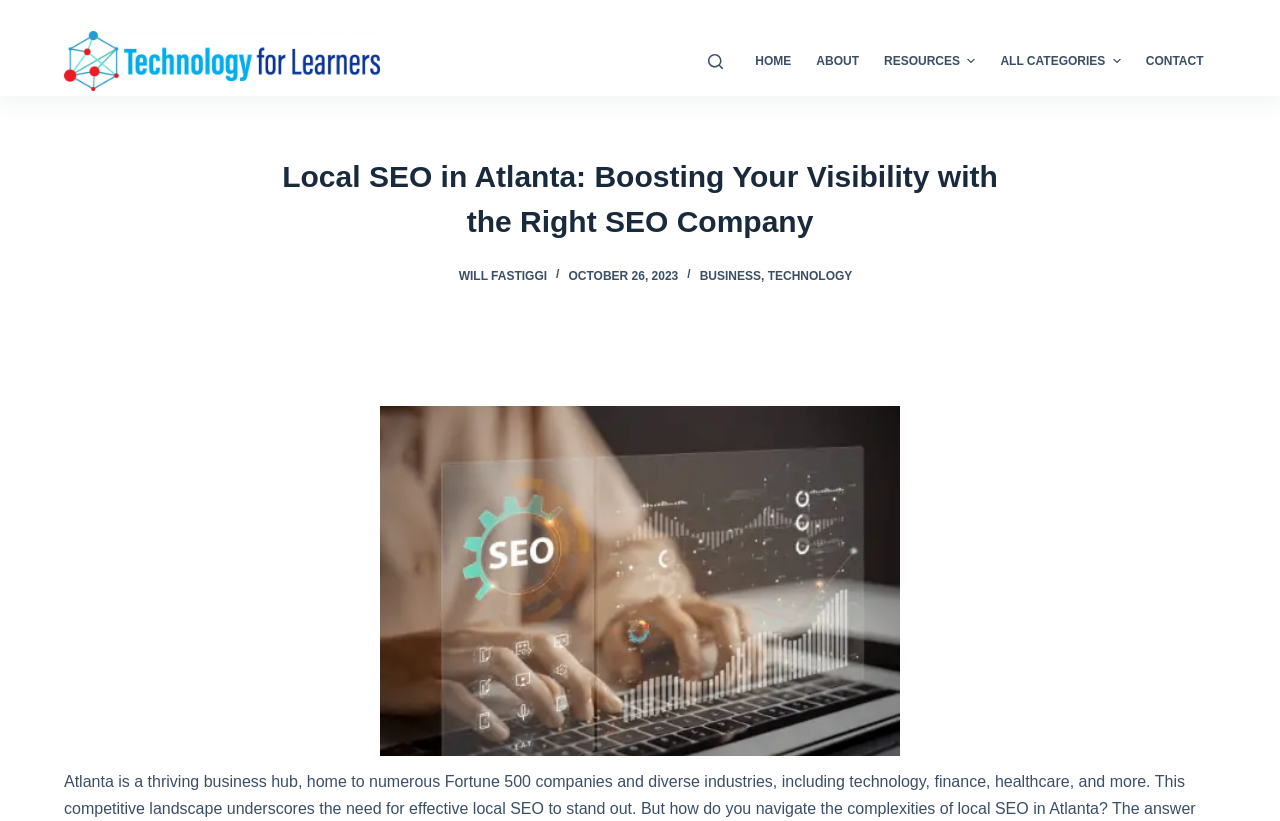Who is the author of the article?
Refer to the image and provide a thorough answer to the question.

I found the author of the article by looking at the section below the main heading, where the author's name and profile picture are usually located. The link with the text 'Will Fastiggi' is likely the author's name, and the image with the same text is likely the author's profile picture.